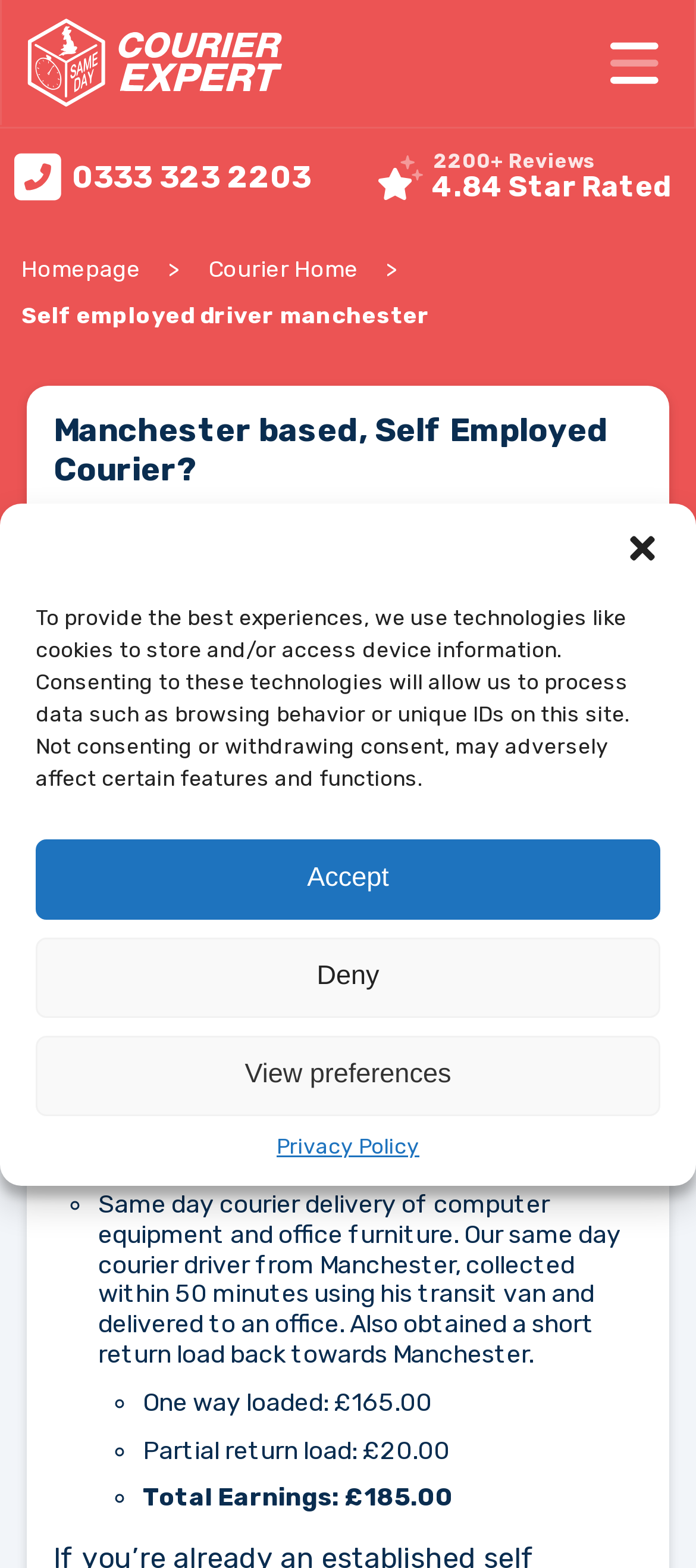Ascertain the bounding box coordinates for the UI element detailed here: "Privacy Policy". The coordinates should be provided as [left, top, right, bottom] with each value being a float between 0 and 1.

[0.397, 0.723, 0.603, 0.739]